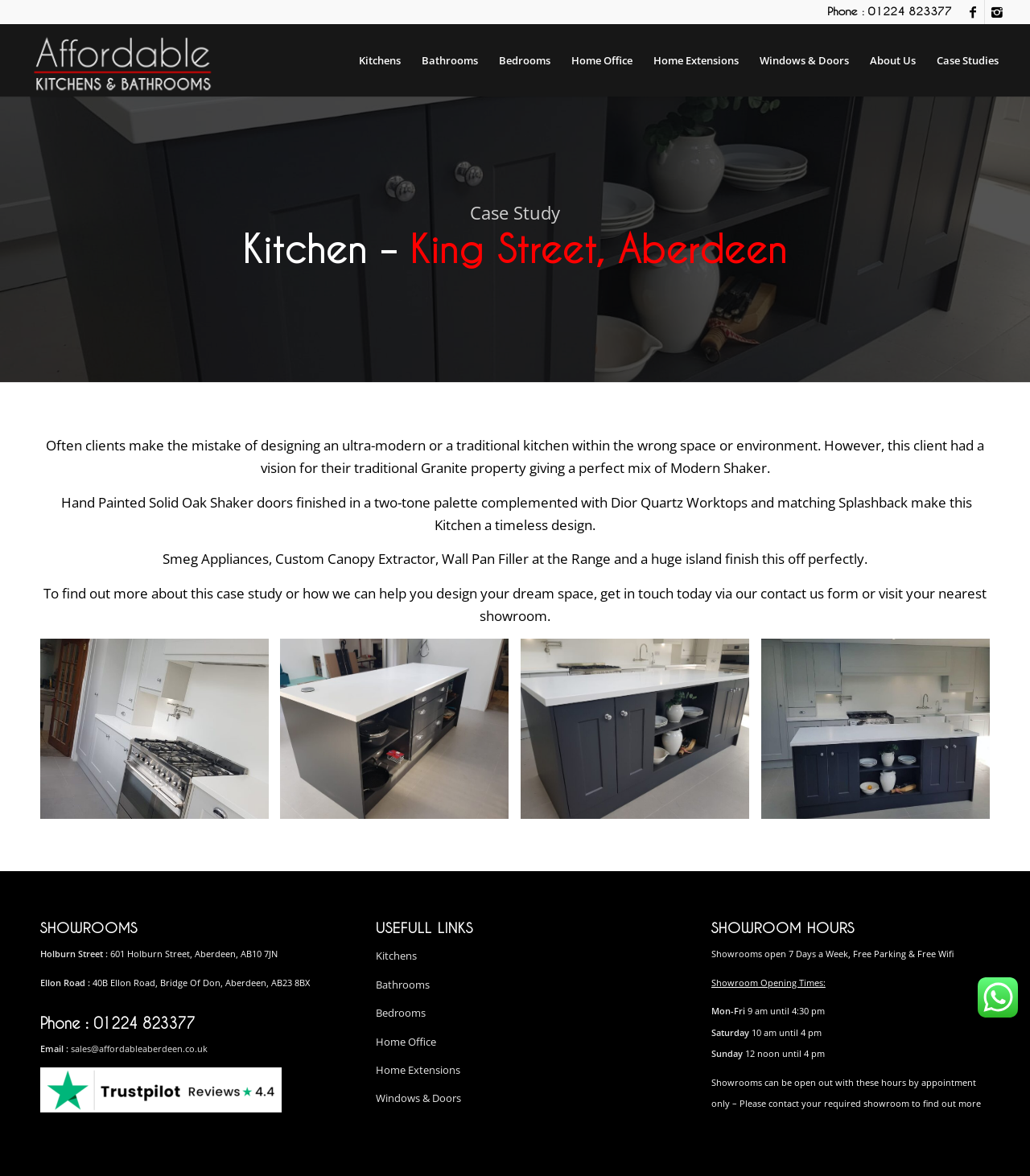Please provide the bounding box coordinates for the UI element as described: "Bathrooms". The coordinates must be four floats between 0 and 1, represented as [left, top, right, bottom].

[0.365, 0.825, 0.635, 0.85]